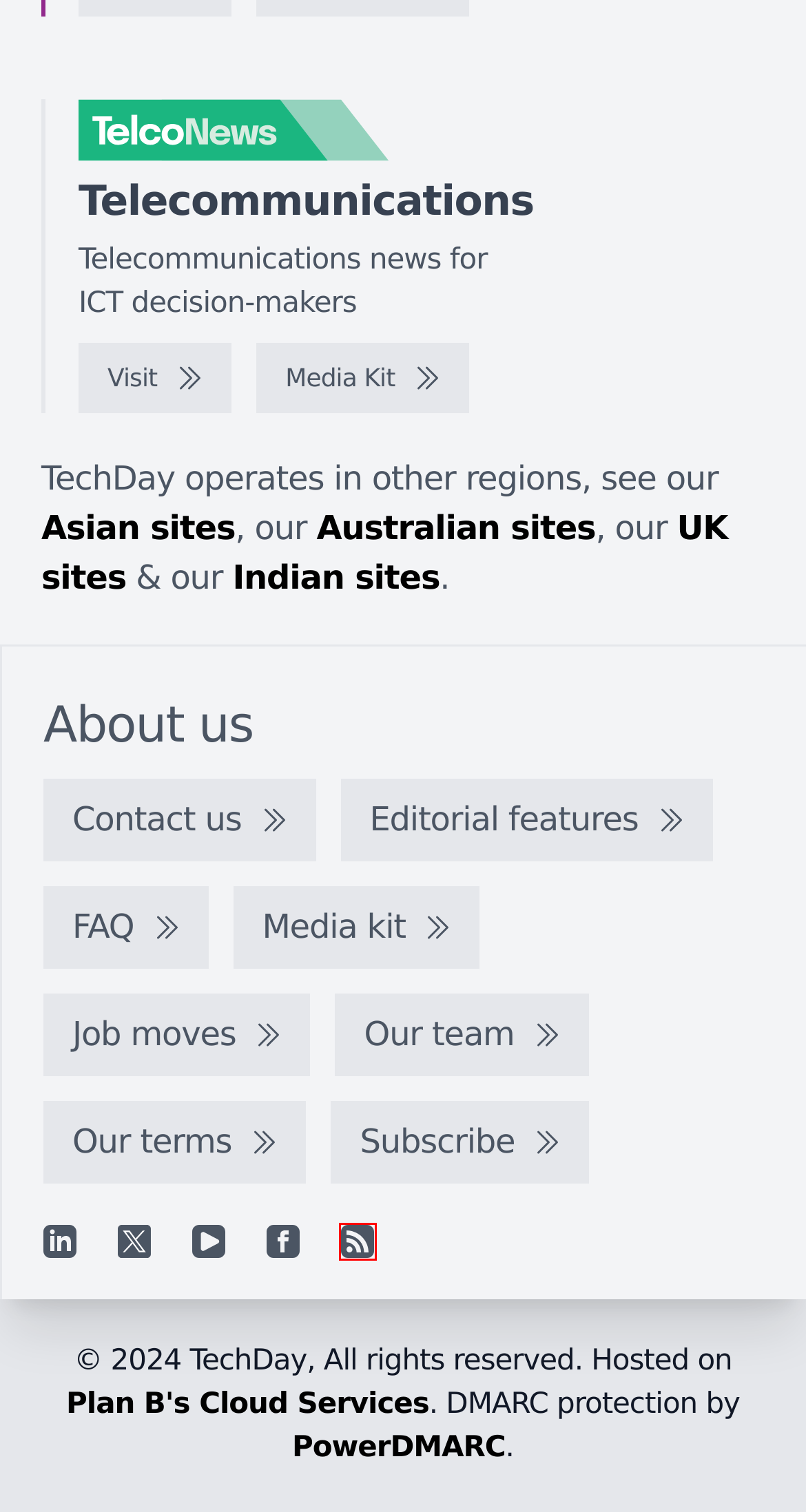You have a screenshot of a webpage with a red rectangle bounding box around a UI element. Choose the best description that matches the new page after clicking the element within the bounding box. The candidate descriptions are:
A. TechDay India - India's technology news network
B. TelcoNews New Zealand - Telecommunications news for ICT decision-makers
C. Free DMARC Analyzer | DMARC Monitoring Service
D. SecurityBrief New Zealand
E. TechDay Asia - Asia's technology news network
F. Join our mailing list
G. Hosted Data Centre, Server and Storage Solutions | Plan B
H. TelcoNews New Zealand - Media kit

D